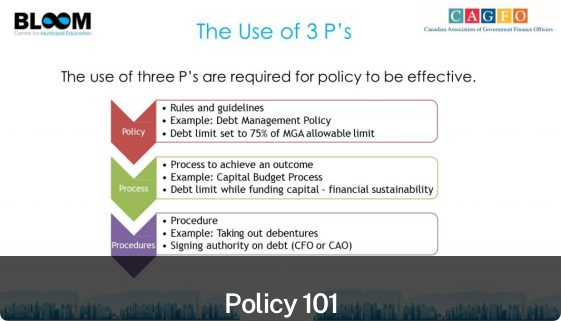Kindly respond to the following question with a single word or a brief phrase: 
What organization provides resources on municipal financial management?

CAGFO and Centre for Municipal Education